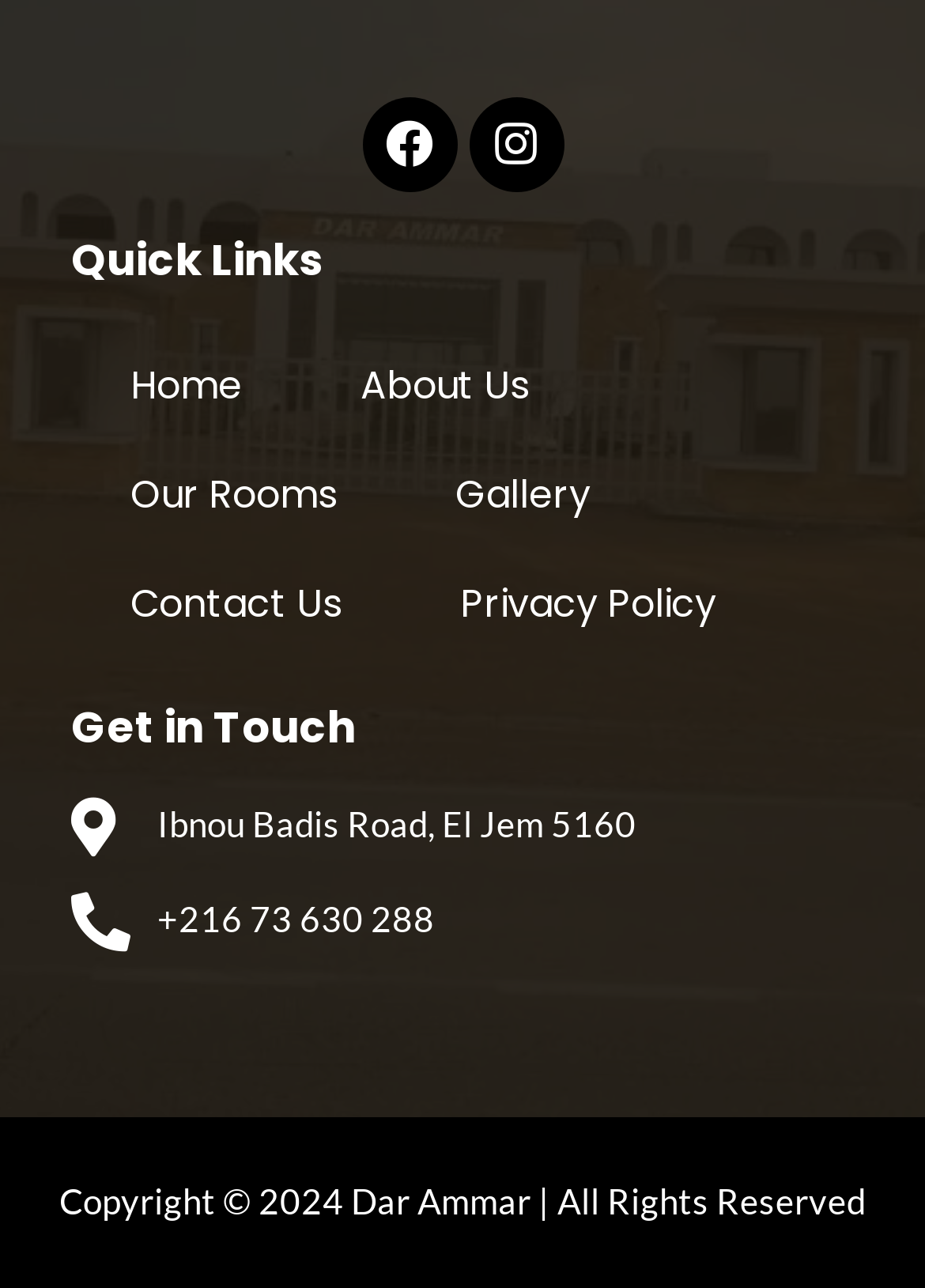Please locate the UI element described by "Gallery" and provide its bounding box coordinates.

[0.428, 0.342, 0.703, 0.427]